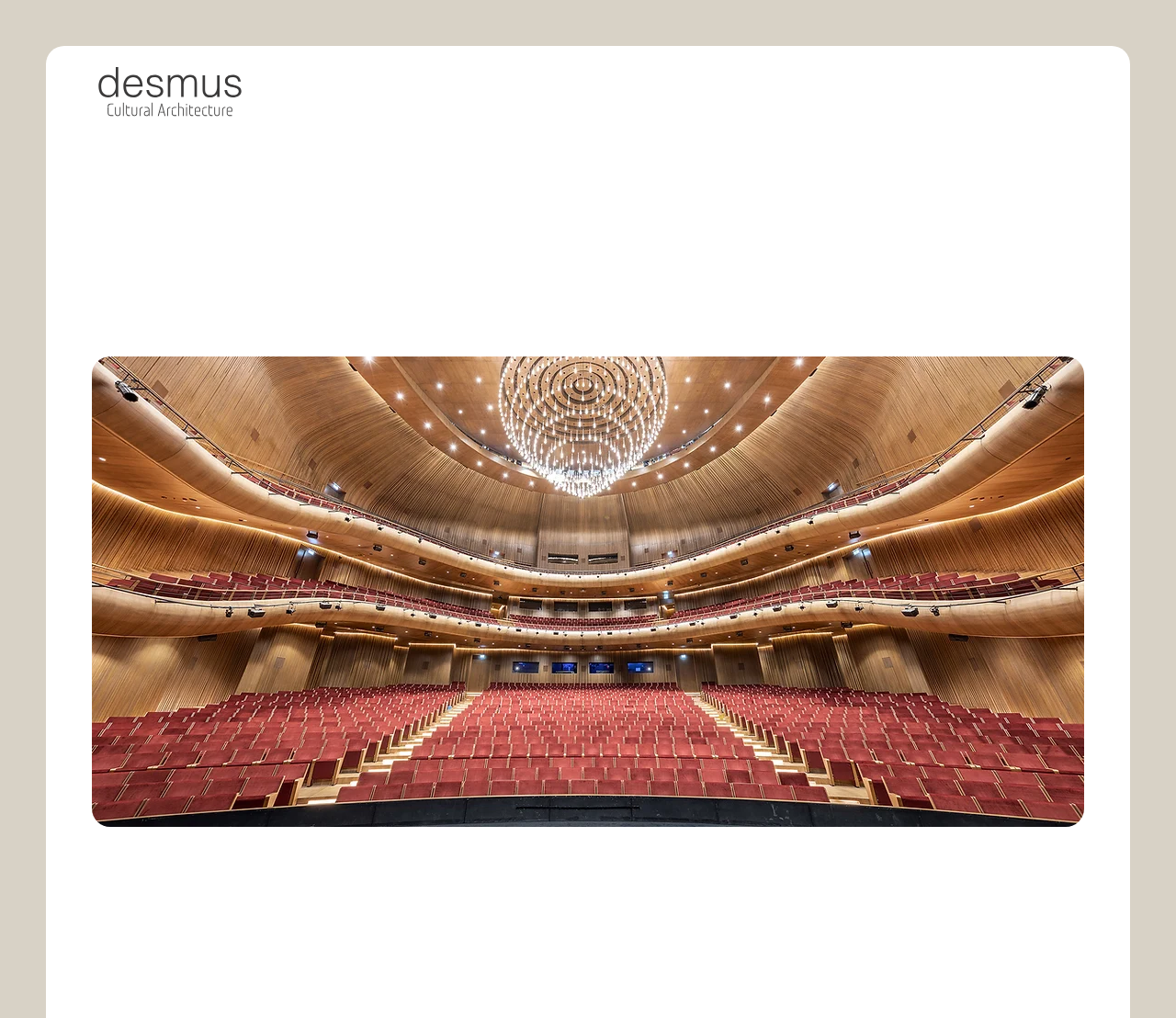Provide a short answer to the following question with just one word or phrase: What is the function of the button with the image 'open site navigation'?

To open site navigation